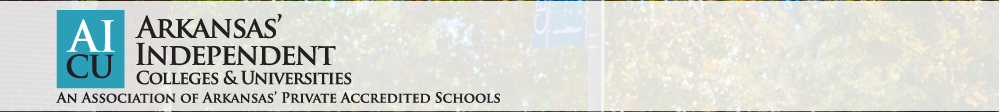Explain in detail what you see in the image.

The image prominently displays the logo and branding of "Arkansas' Independent Colleges & Universities." It features the acronym "AICU" in a distinctive turquoise box, followed by the full name in bold lettering. Additionally, it includes a tagline that reads "An Association of Arkansas' Private Accredited Schools," highlighting the organization’s mission of representing private higher education institutions in Arkansas. The background showcases a subtle outdoor scene, hinting at an environment interconnected with education and community. This graphic reinforces the identity and collaborative spirit of Arkansas' independent educational institutions.